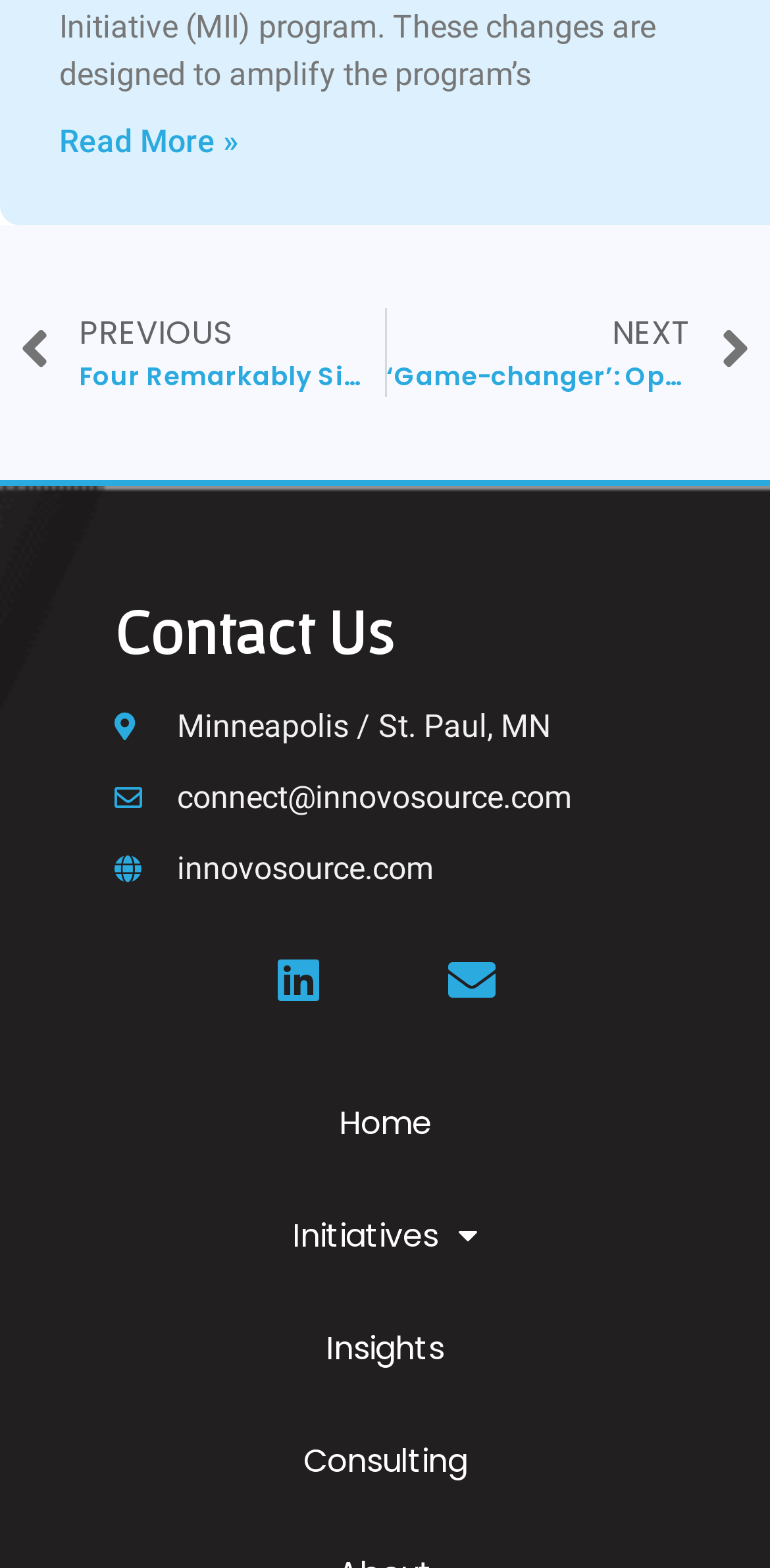Review the image closely and give a comprehensive answer to the question: What is the location of the organization?

The location of the organization is mentioned as 'Minneapolis / St. Paul, MN' which is displayed on the webpage.